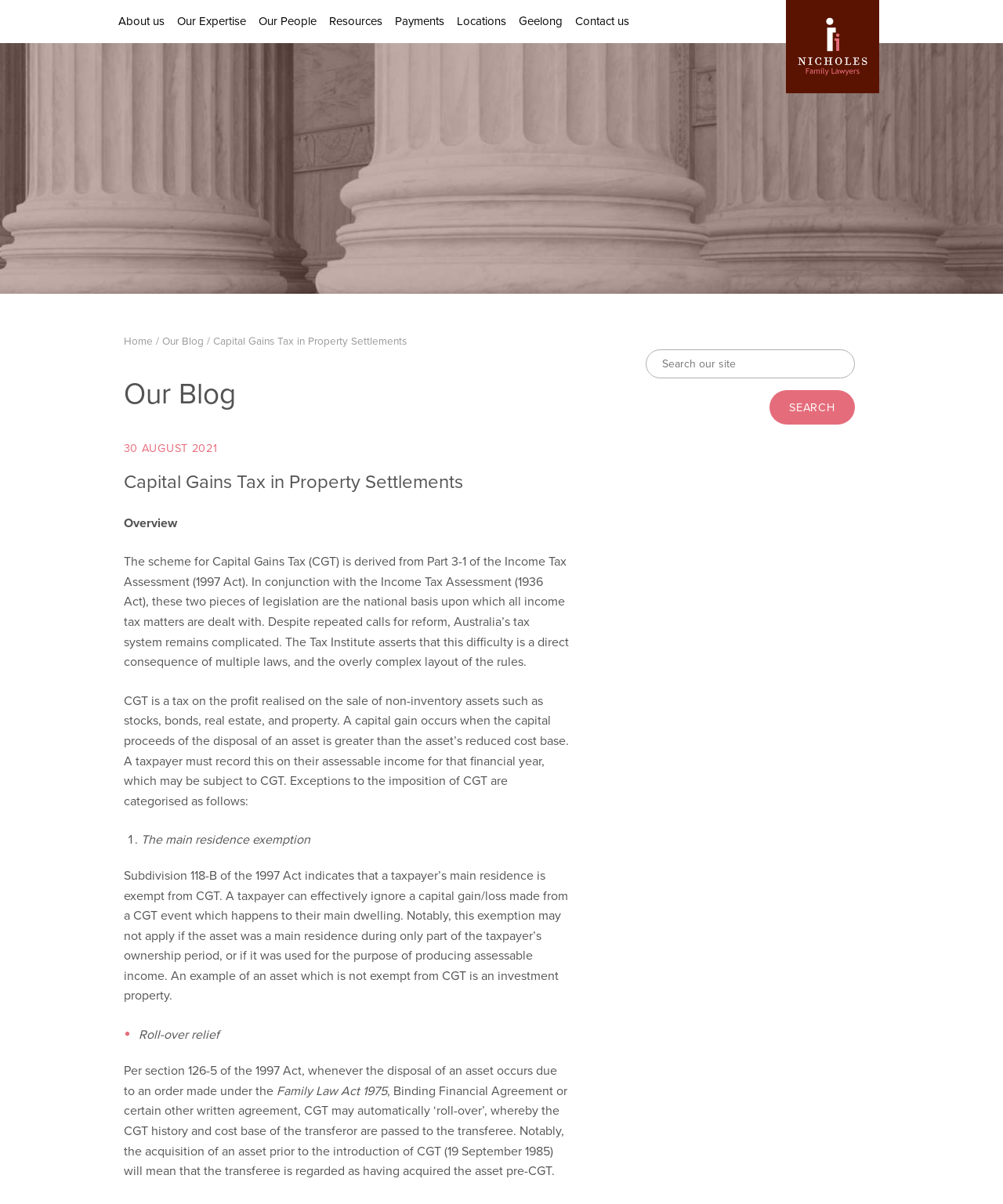Refer to the image and provide an in-depth answer to the question: 
What is the topic of the current article?

The topic of the current article can be found in the heading of the article, which is 'Capital Gains Tax in Property Settlements'. This heading is located below the navigation bar and above the article content.